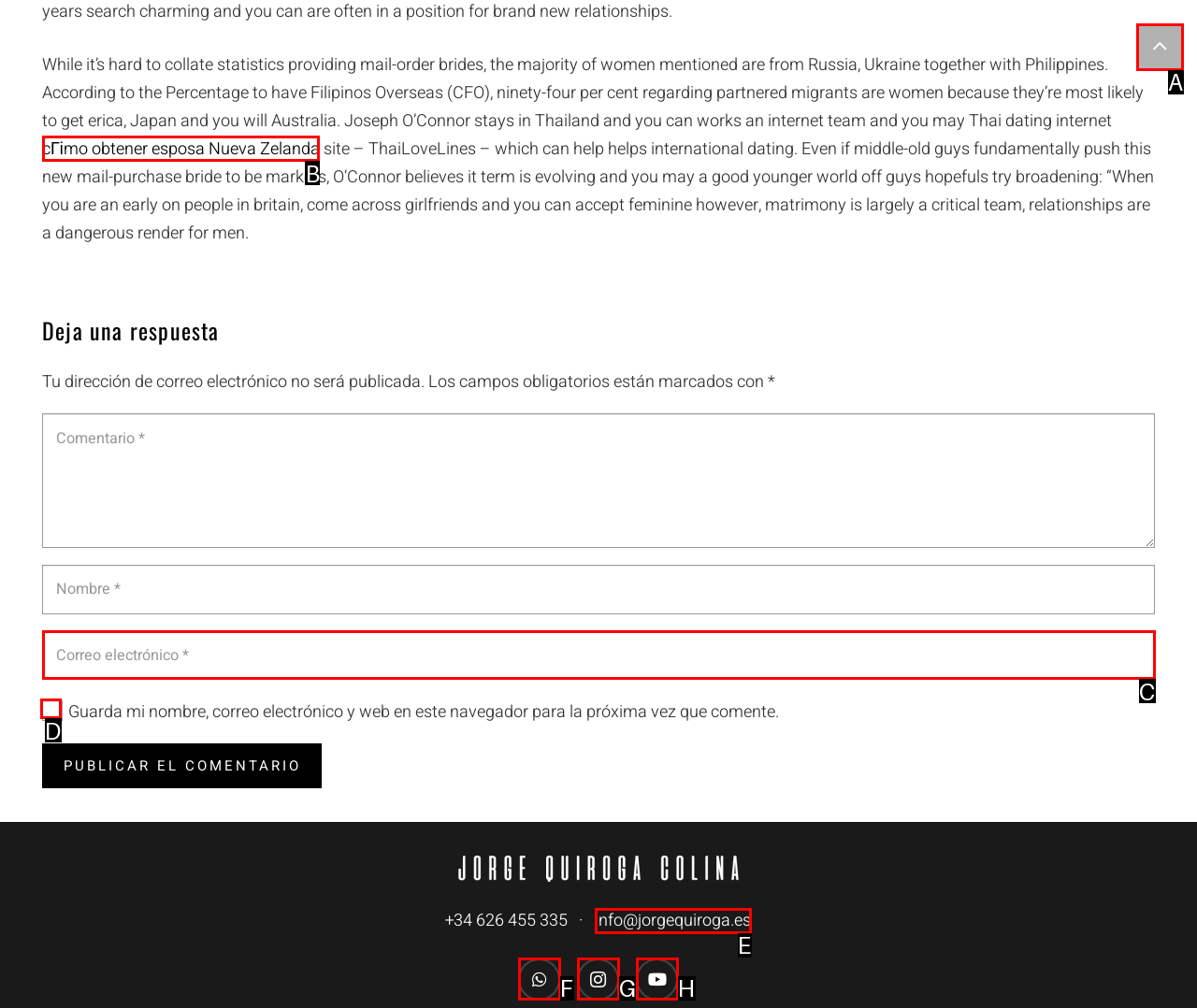Select the correct option from the given choices to perform this task: Check the 'Guarda mi nombre, correo electrónico y web en este navegador para la próxima vez que comente.' checkbox. Provide the letter of that option.

D